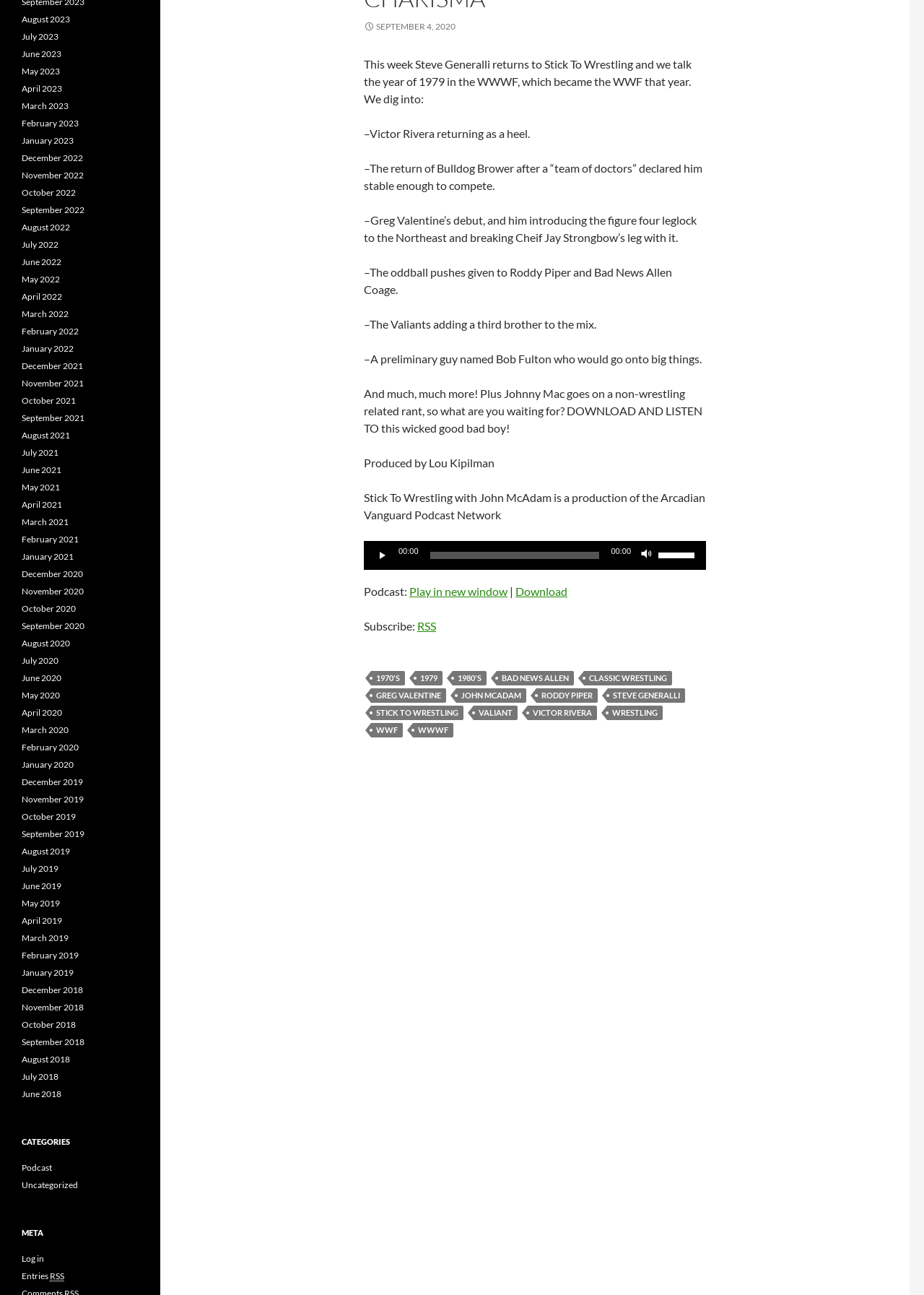Determine the bounding box coordinates of the element's region needed to click to follow the instruction: "View the September 2020 archives". Provide these coordinates as four float numbers between 0 and 1, formatted as [left, top, right, bottom].

[0.023, 0.479, 0.091, 0.487]